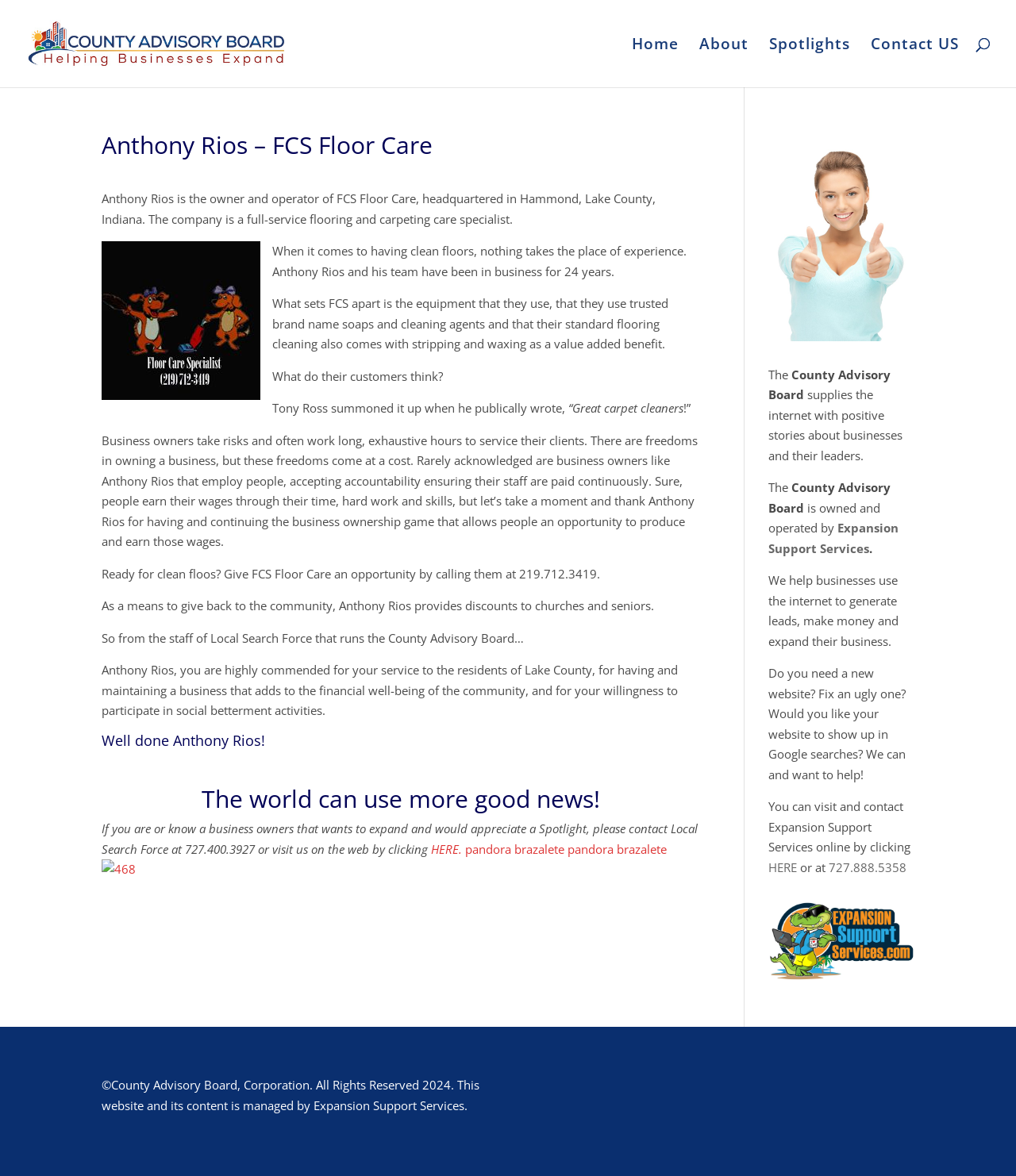Please provide the bounding box coordinates for the element that needs to be clicked to perform the instruction: "Read about Anthony Rios". The coordinates must consist of four float numbers between 0 and 1, formatted as [left, top, right, bottom].

[0.1, 0.113, 0.689, 0.765]